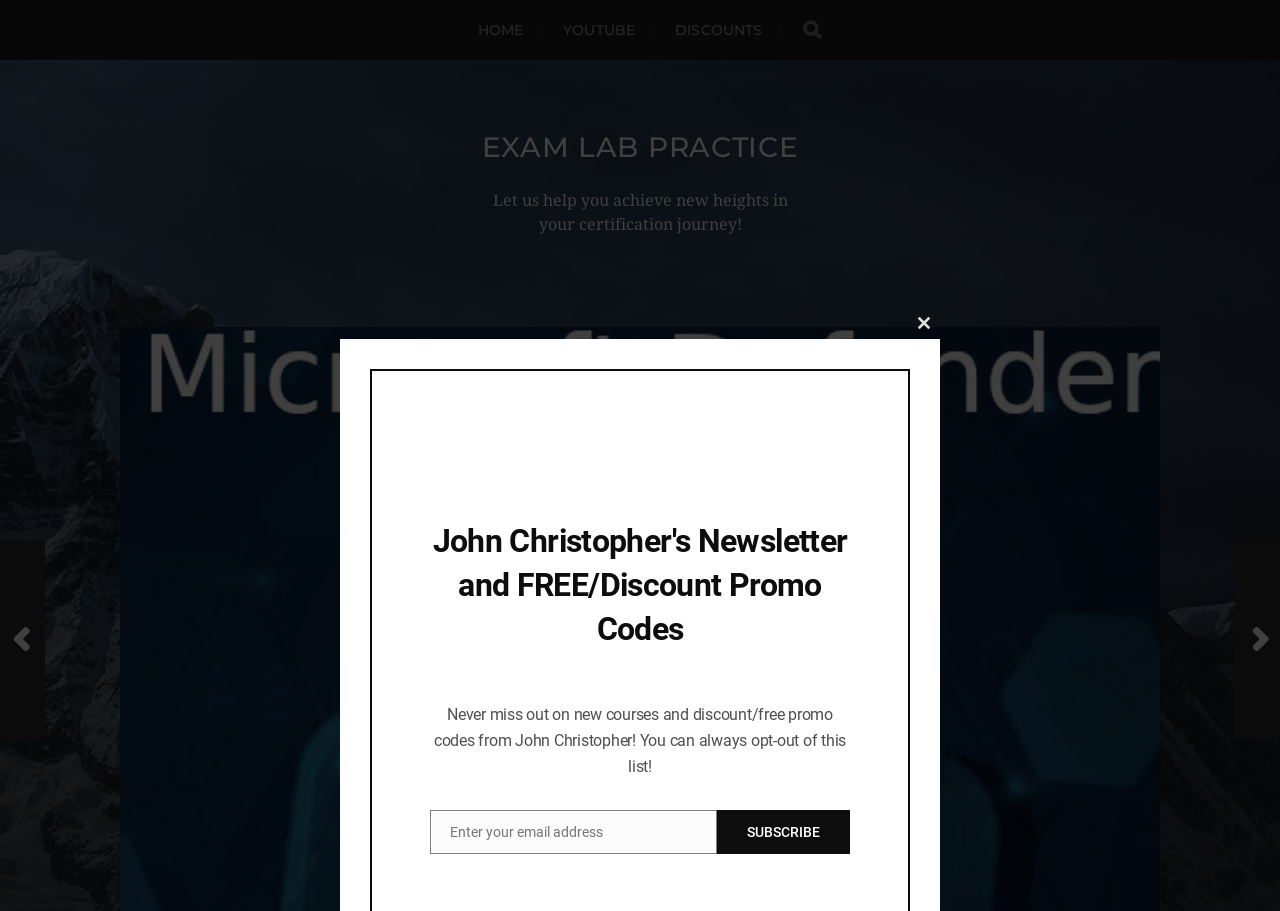Locate the bounding box coordinates of the clickable region to complete the following instruction: "go to home page."

[0.373, 0.0, 0.409, 0.066]